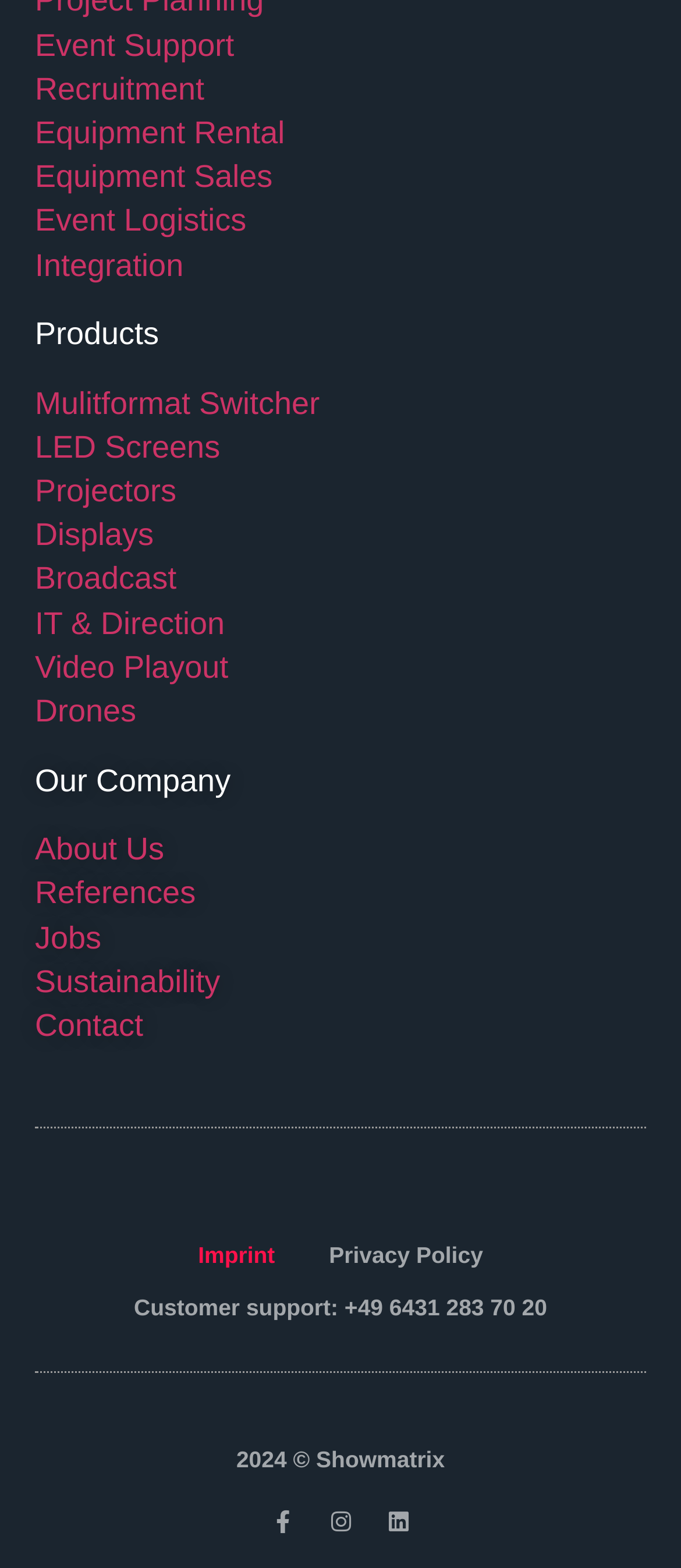Identify the bounding box coordinates of the region that should be clicked to execute the following instruction: "Read the privacy policy".

None